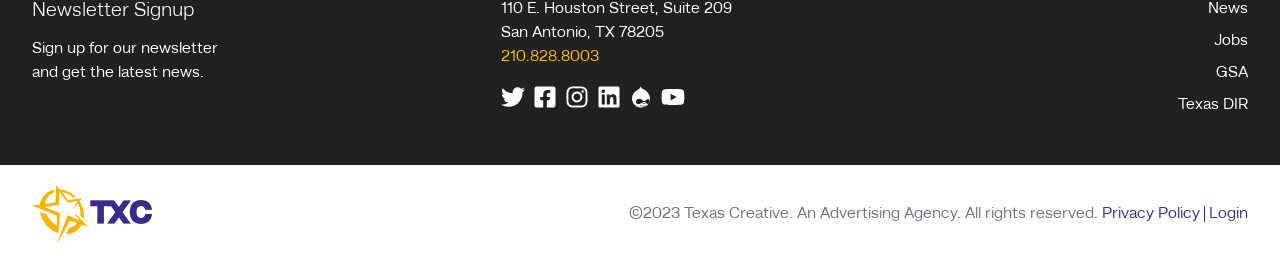Identify the bounding box coordinates of the section to be clicked to complete the task described by the following instruction: "Read the news". The coordinates should be four float numbers between 0 and 1, formatted as [left, top, right, bottom].

[0.944, 0.004, 0.975, 0.065]